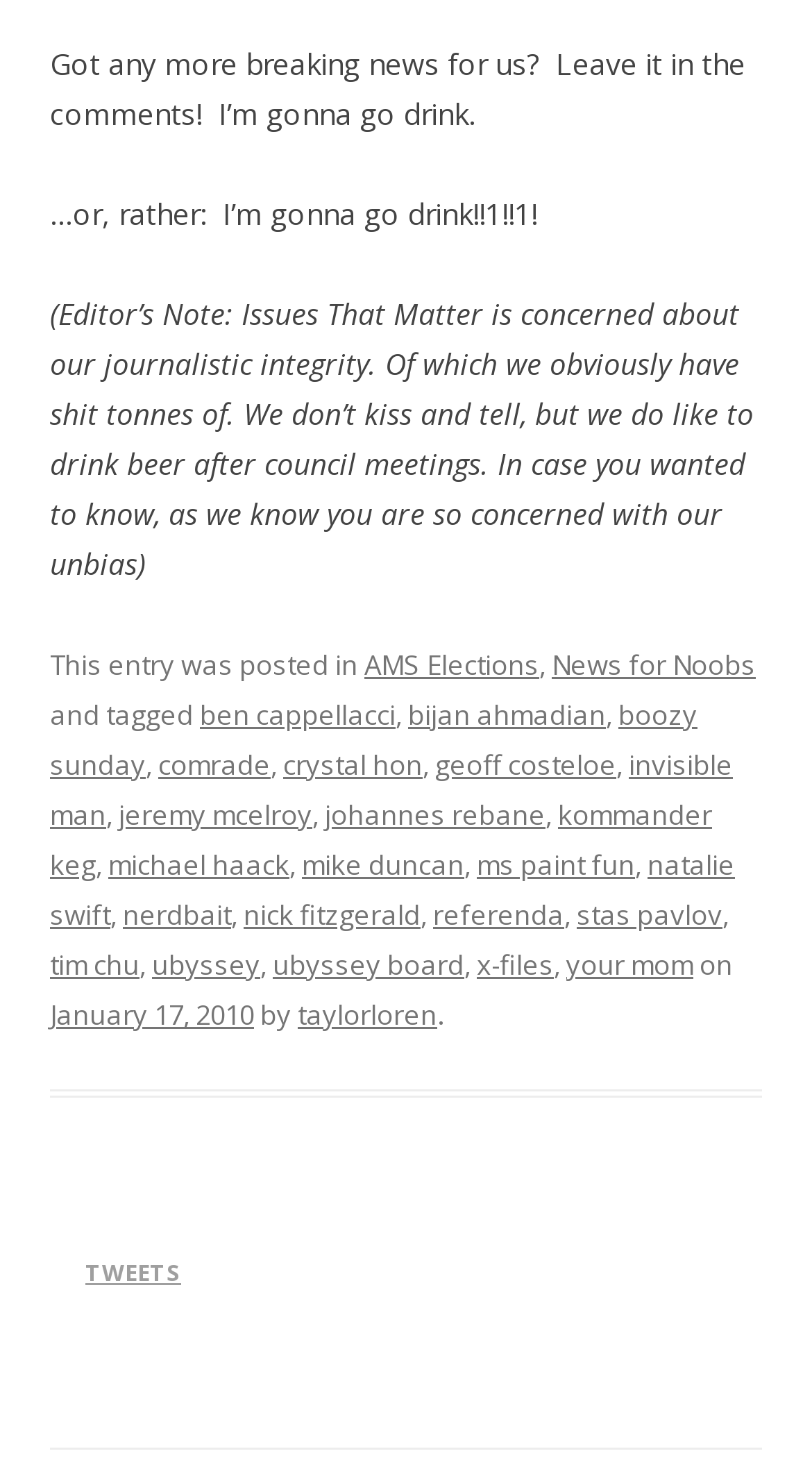Find the bounding box coordinates of the element to click in order to complete the given instruction: "Click on the 'AMS Elections' link."

[0.449, 0.438, 0.664, 0.464]